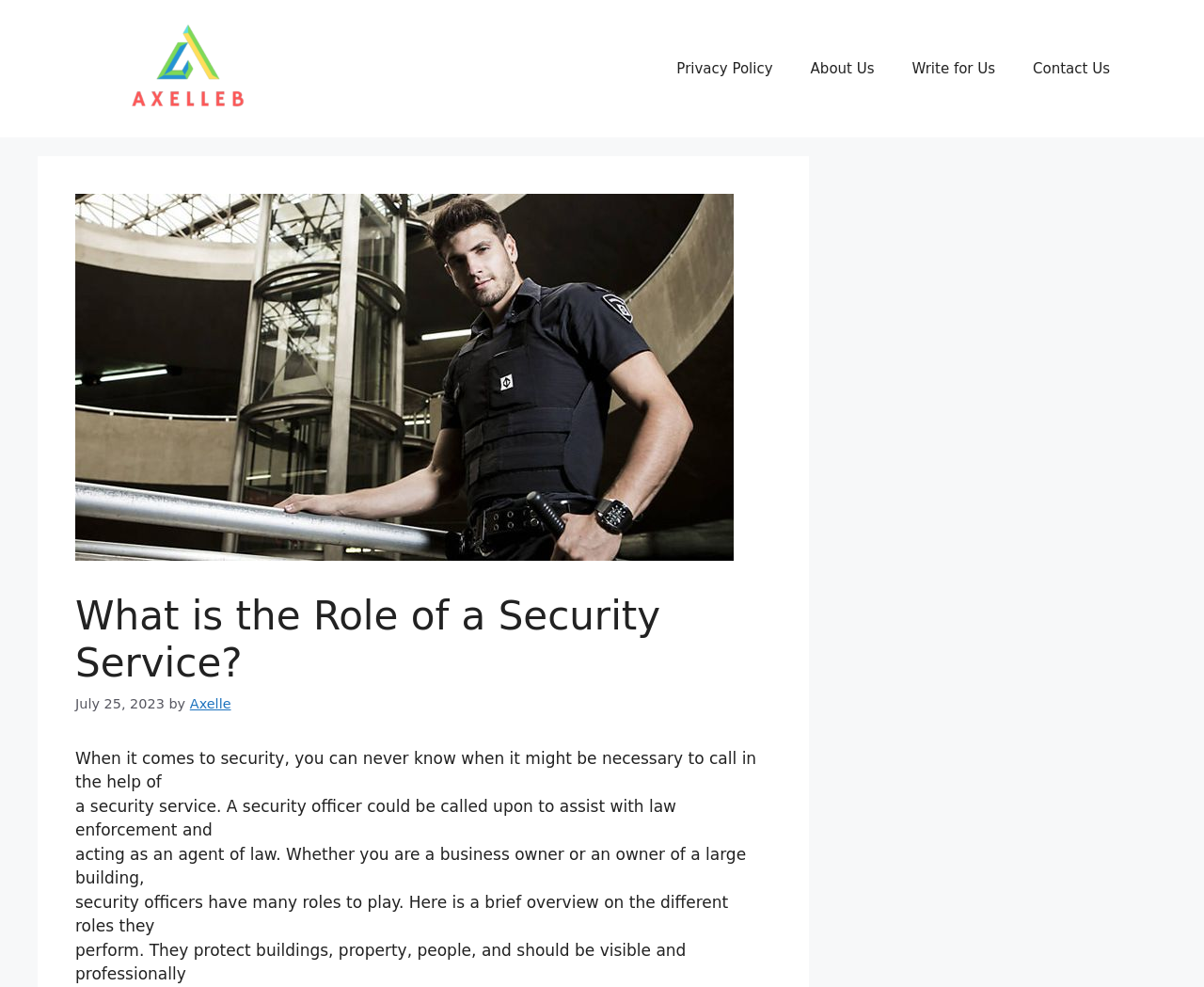Please identify the webpage's heading and generate its text content.

What is the Role of a Security Service?